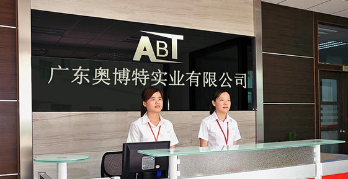How many women are standing behind the reception desk?
Give a single word or phrase as your answer by examining the image.

Two